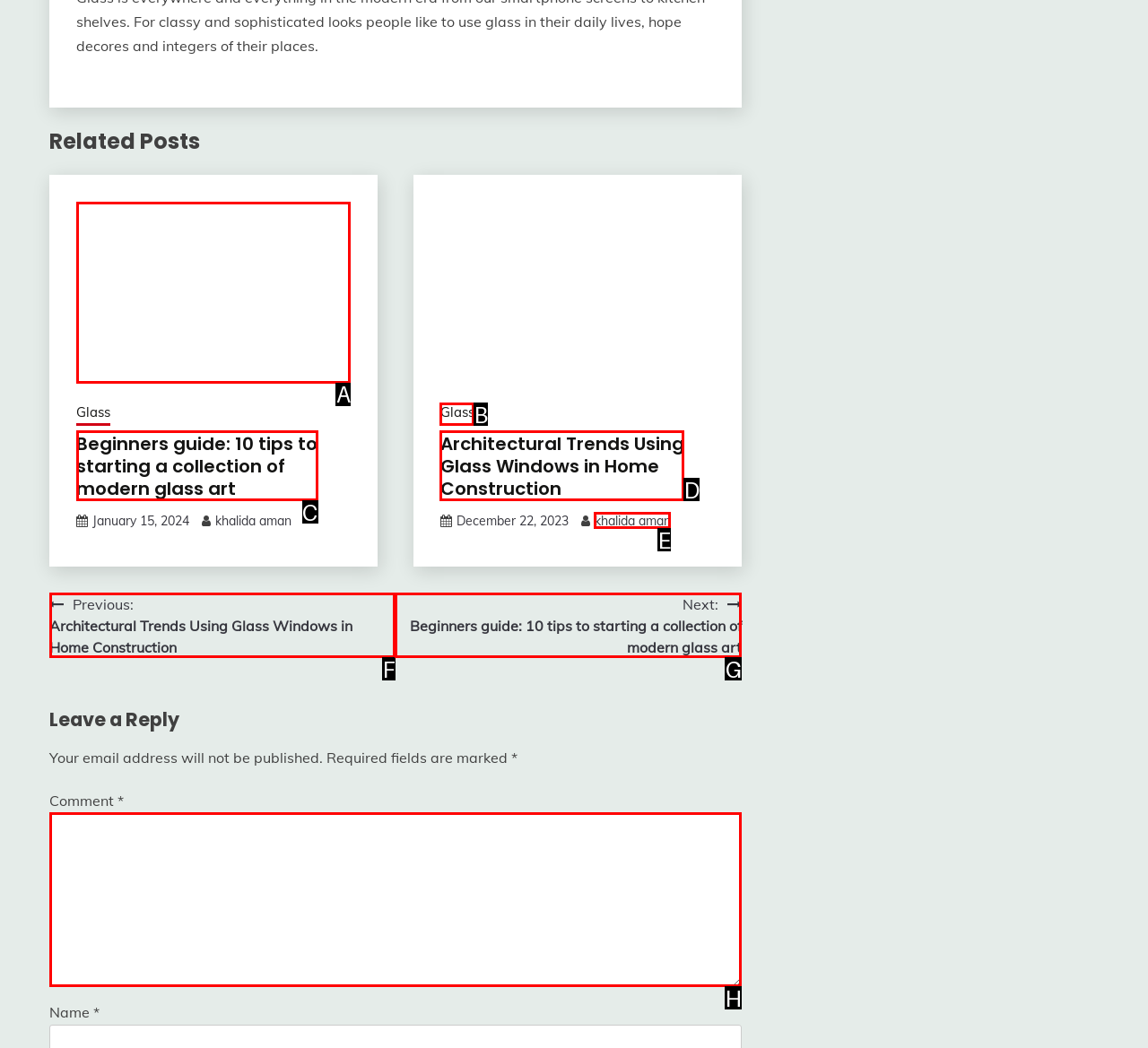Identify which option matches the following description: khalida aman
Answer by giving the letter of the correct option directly.

E